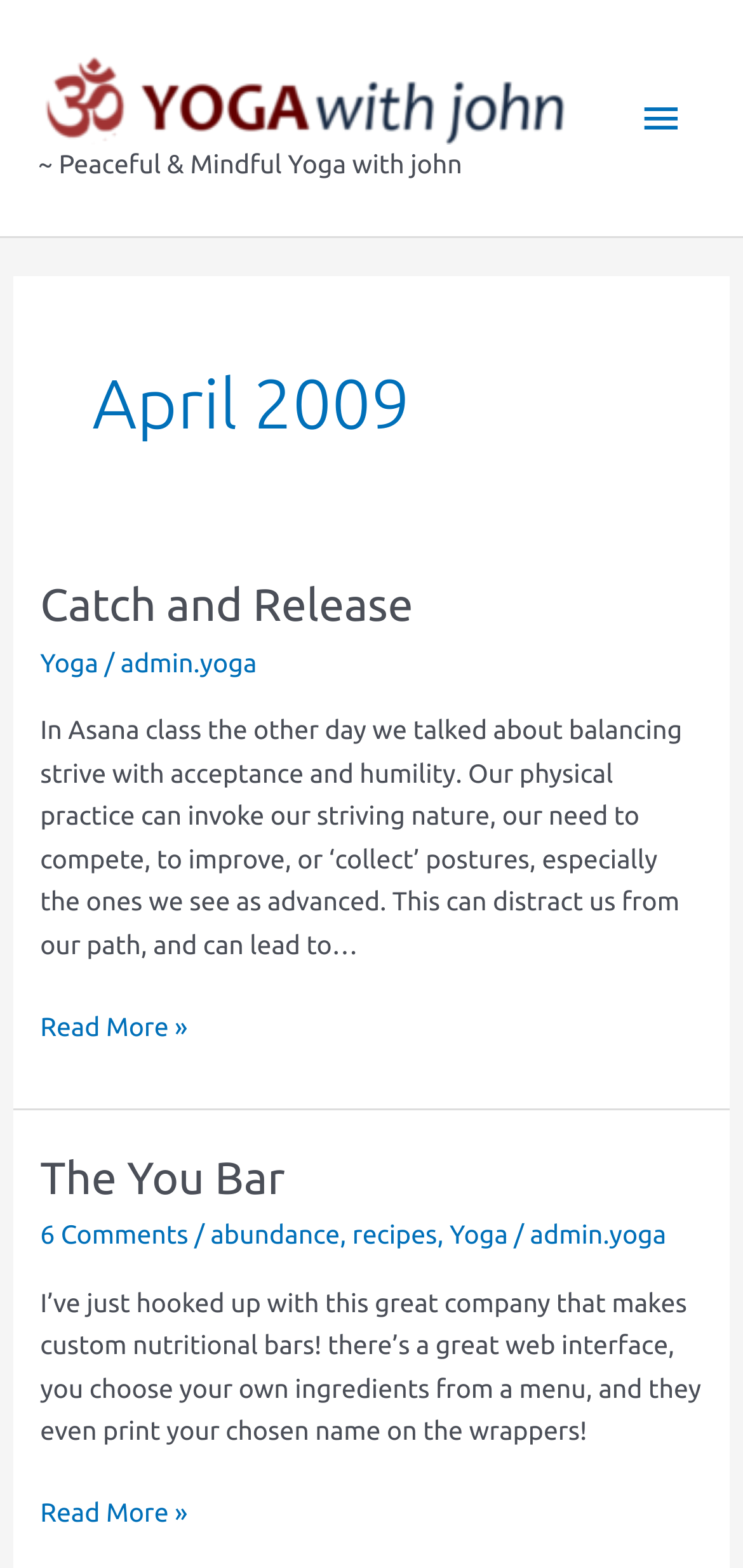Determine the bounding box coordinates of the region that needs to be clicked to achieve the task: "Read the article 'Catch and Release'".

[0.054, 0.371, 0.556, 0.402]